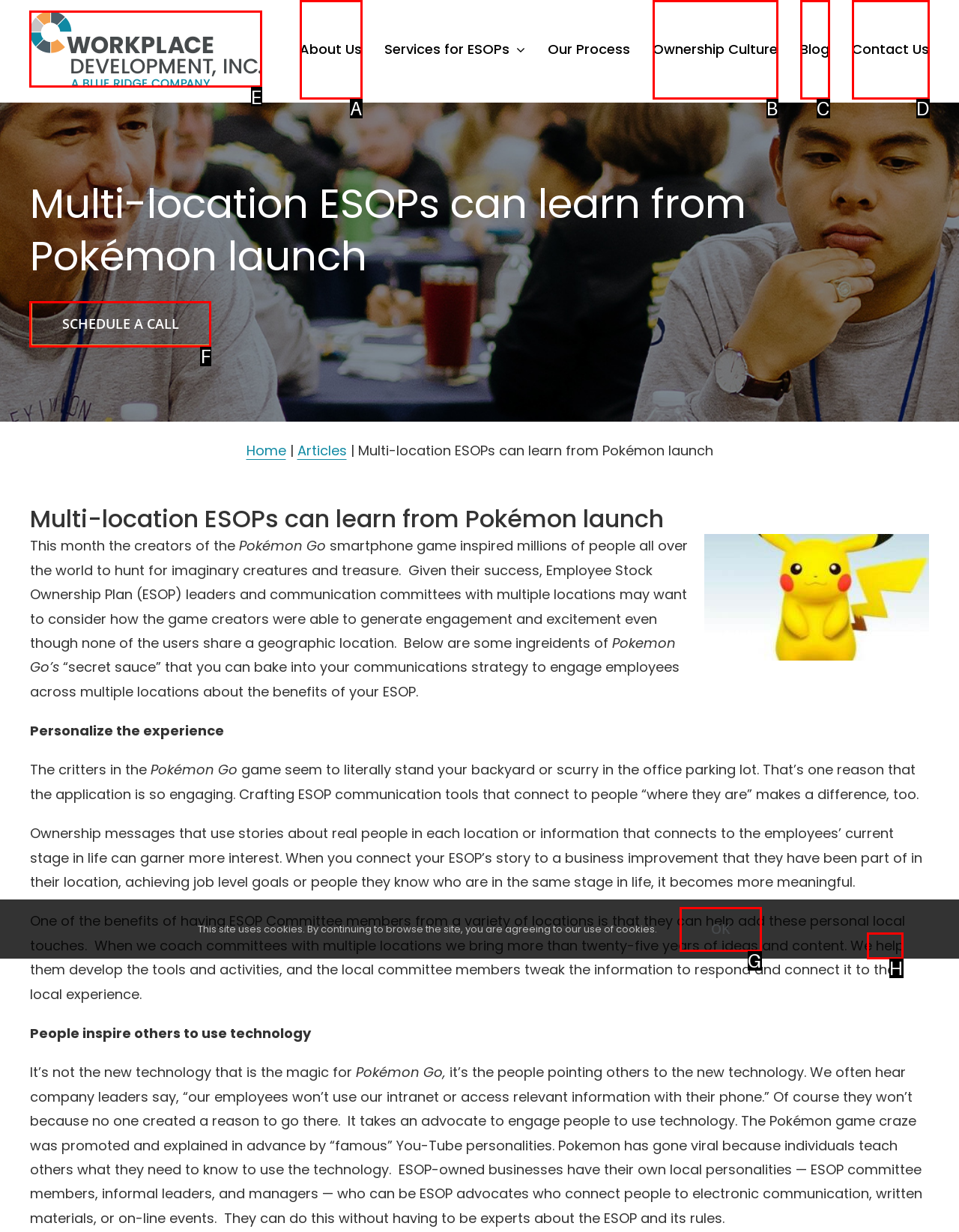Identify the correct UI element to click to follow this instruction: Click the Workplace Development, Inc. Logo
Respond with the letter of the appropriate choice from the displayed options.

E